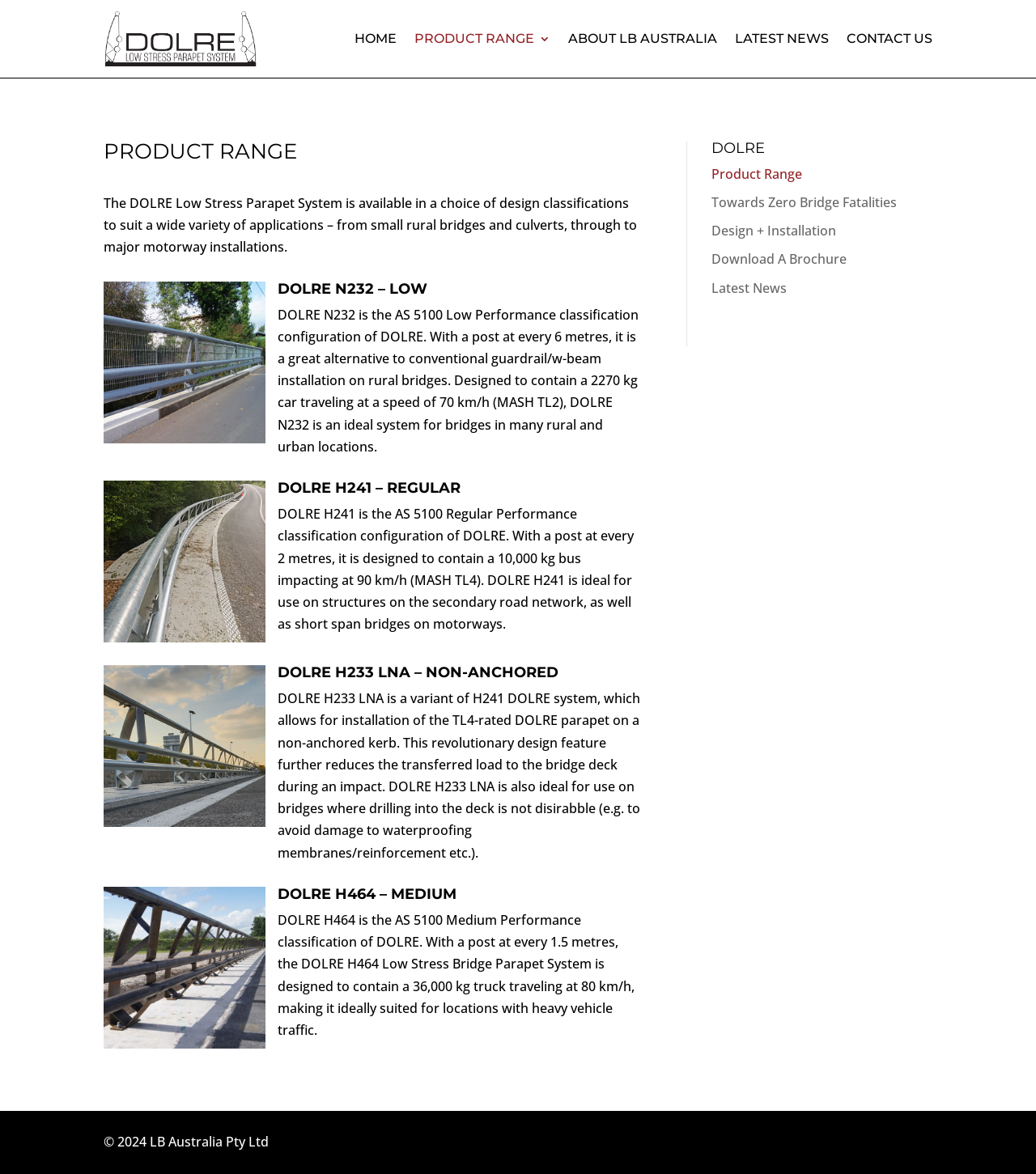Summarize the contents and layout of the webpage in detail.

The webpage is about the product range of Dolre, a company that offers low-stress parapet systems for bridges and culverts. At the top left corner, there is a Dolre logo, which is an image linked to the homepage. Next to the logo, there are five navigation links: HOME, PRODUCT RANGE 3, ABOUT LB AUSTRALIA, LATEST NEWS, and CONTACT US.

Below the navigation links, there is a main article section that takes up most of the page. The article is divided into four sections, each describing a different type of Dolre parapet system: DOLRE N232 – LOW, DOLRE H241 – REGULAR, DOLRE H233 LNA – NON-ANCHORED, and DOLRE H464 – MEDIUM. Each section has an image of the system, a heading, and a paragraph of descriptive text.

The images are positioned to the left of their corresponding headings and text, and the headings are in a larger font size than the text. The text describes the features and benefits of each system, including their performance classifications, design specifications, and ideal uses.

On the right side of the page, there is a section with several links, including Product Range, Towards Zero Bridge Fatalities, Design + Installation, Download A Brochure, and Latest News. These links are likely related to the Dolre product range and company information.

At the very bottom of the page, there is a copyright notice that reads "© 2024 LB Australia Pty Ltd".